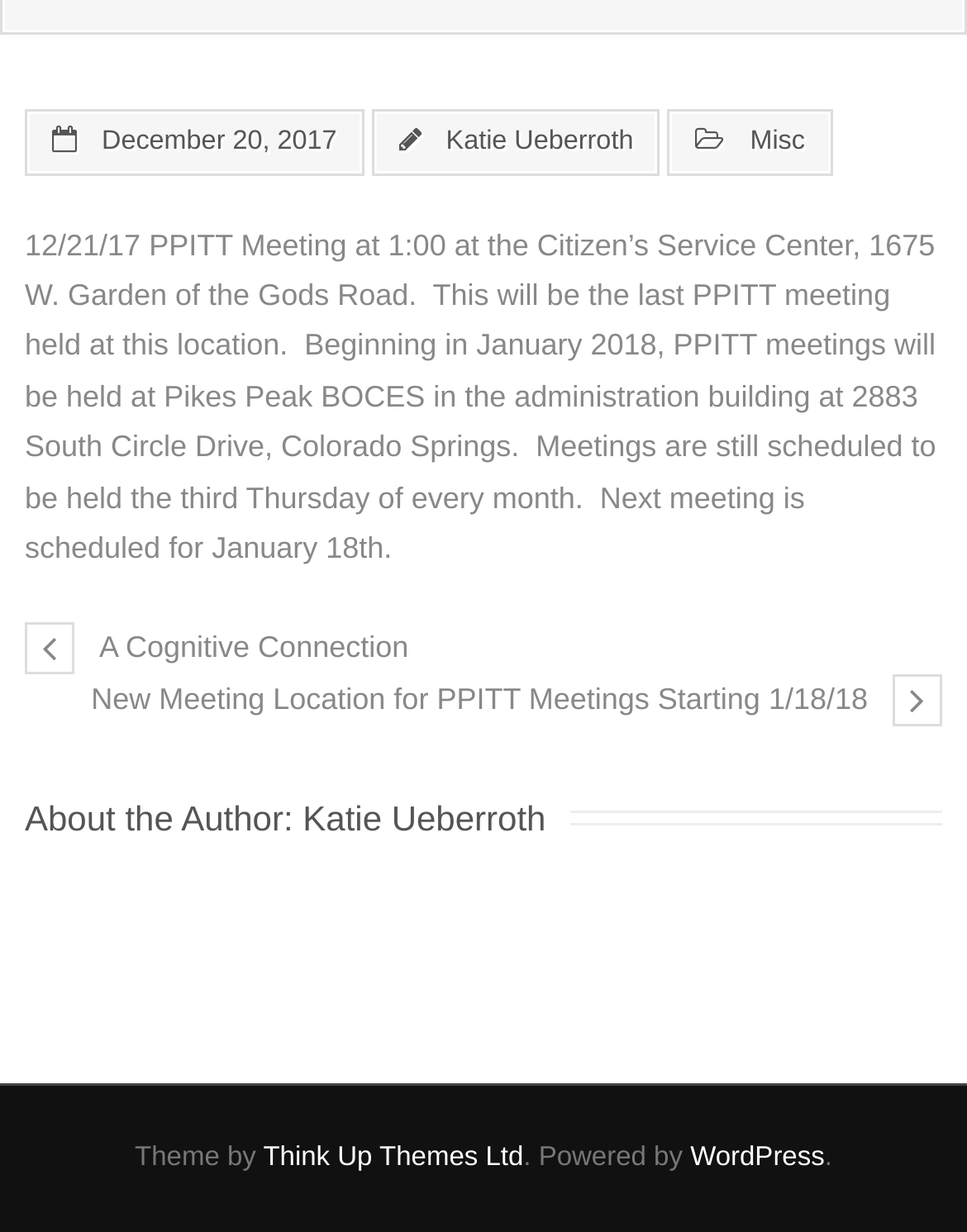Locate the bounding box of the UI element described in the following text: "Katie Ueberroth".

[0.313, 0.649, 0.565, 0.681]